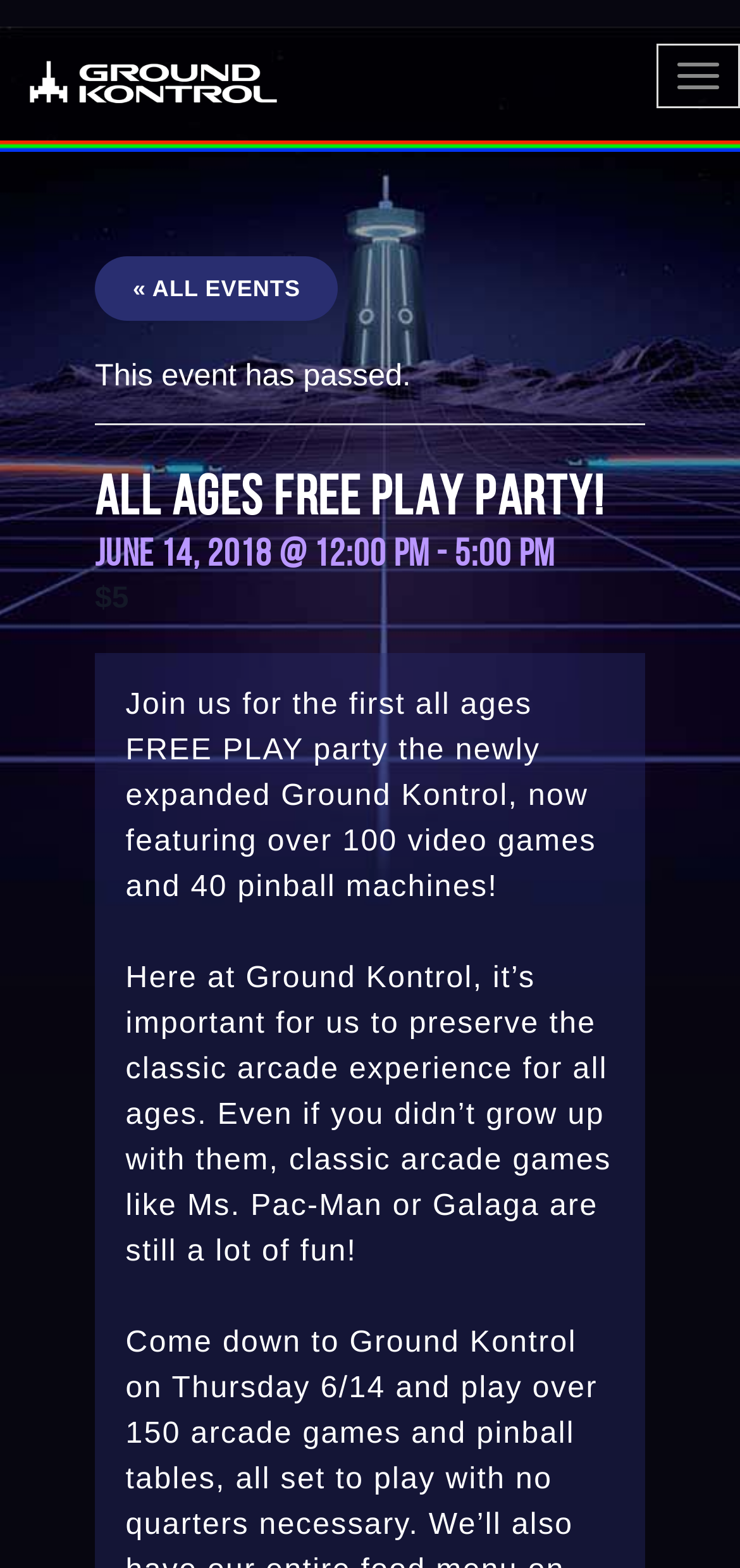How many video games are featured in Ground Kontrol?
Answer the question in as much detail as possible.

I found the answer by looking at the StaticText element with the text 'Join us for the first all ages FREE PLAY party the newly expanded Ground Kontrol, now featuring over 100 video games and 40 pinball machines!' which describes the features of Ground Kontrol.